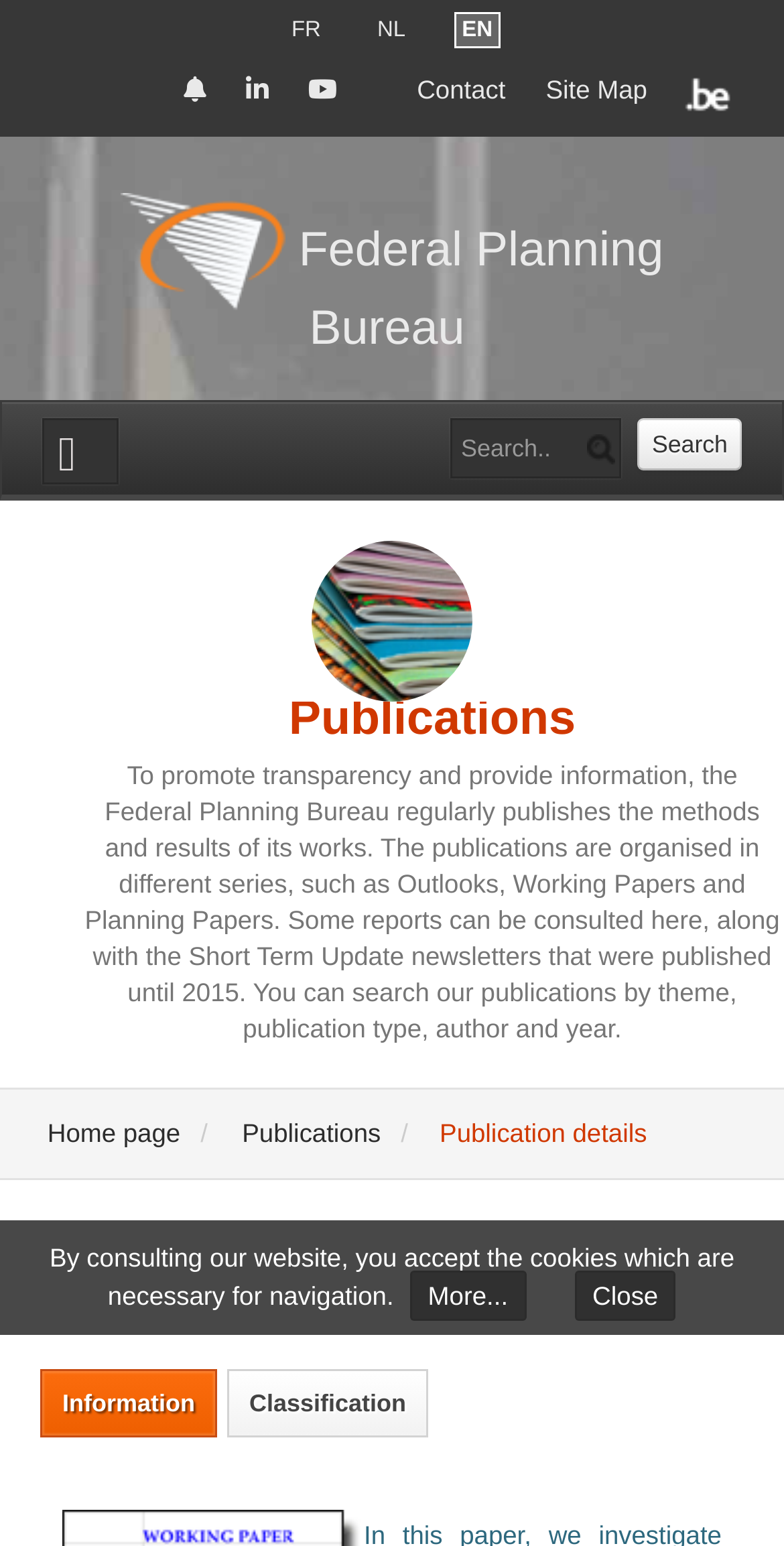Locate the bounding box coordinates of the element that needs to be clicked to carry out the instruction: "Get more information". The coordinates should be given as four float numbers ranging from 0 to 1, i.e., [left, top, right, bottom].

[0.051, 0.886, 0.277, 0.93]